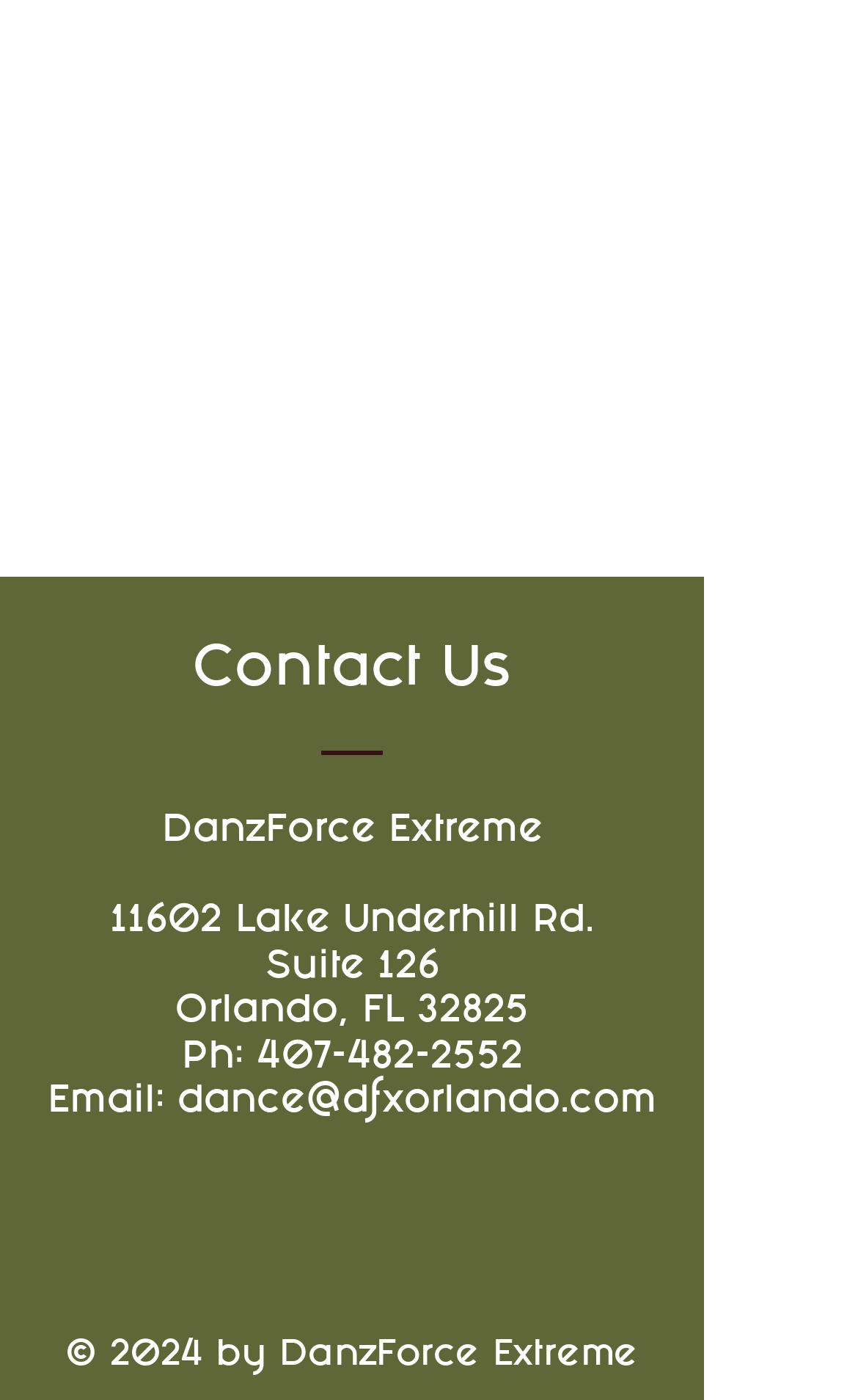Answer the question with a brief word or phrase:
What social media platforms does DanzForce Extreme have?

Instagram, Facebook, YouTube, TikTok